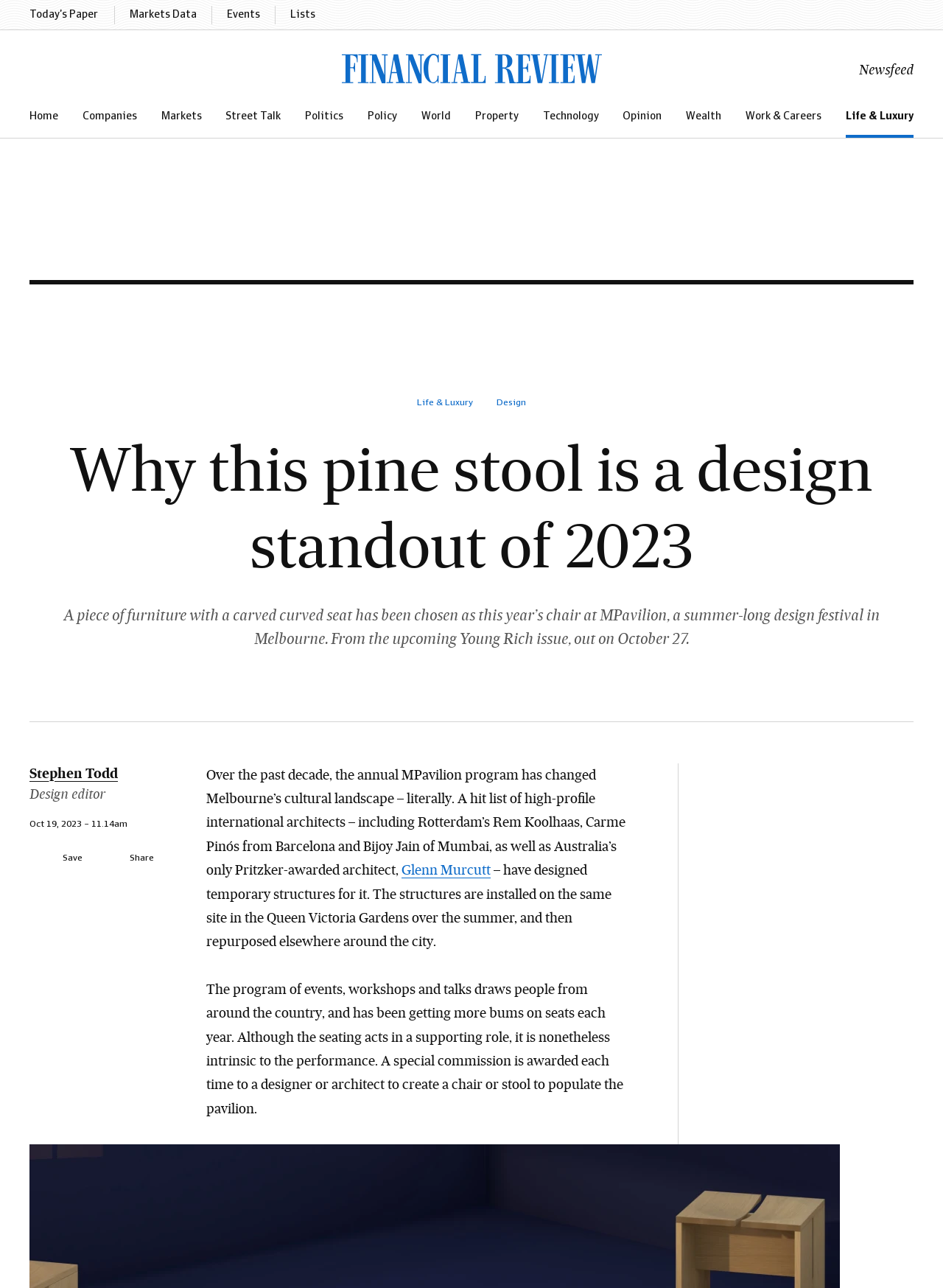Identify the bounding box coordinates for the UI element described as: "The Australian Financial Review". The coordinates should be provided as four floats between 0 and 1: [left, top, right, bottom].

[0.362, 0.041, 0.638, 0.064]